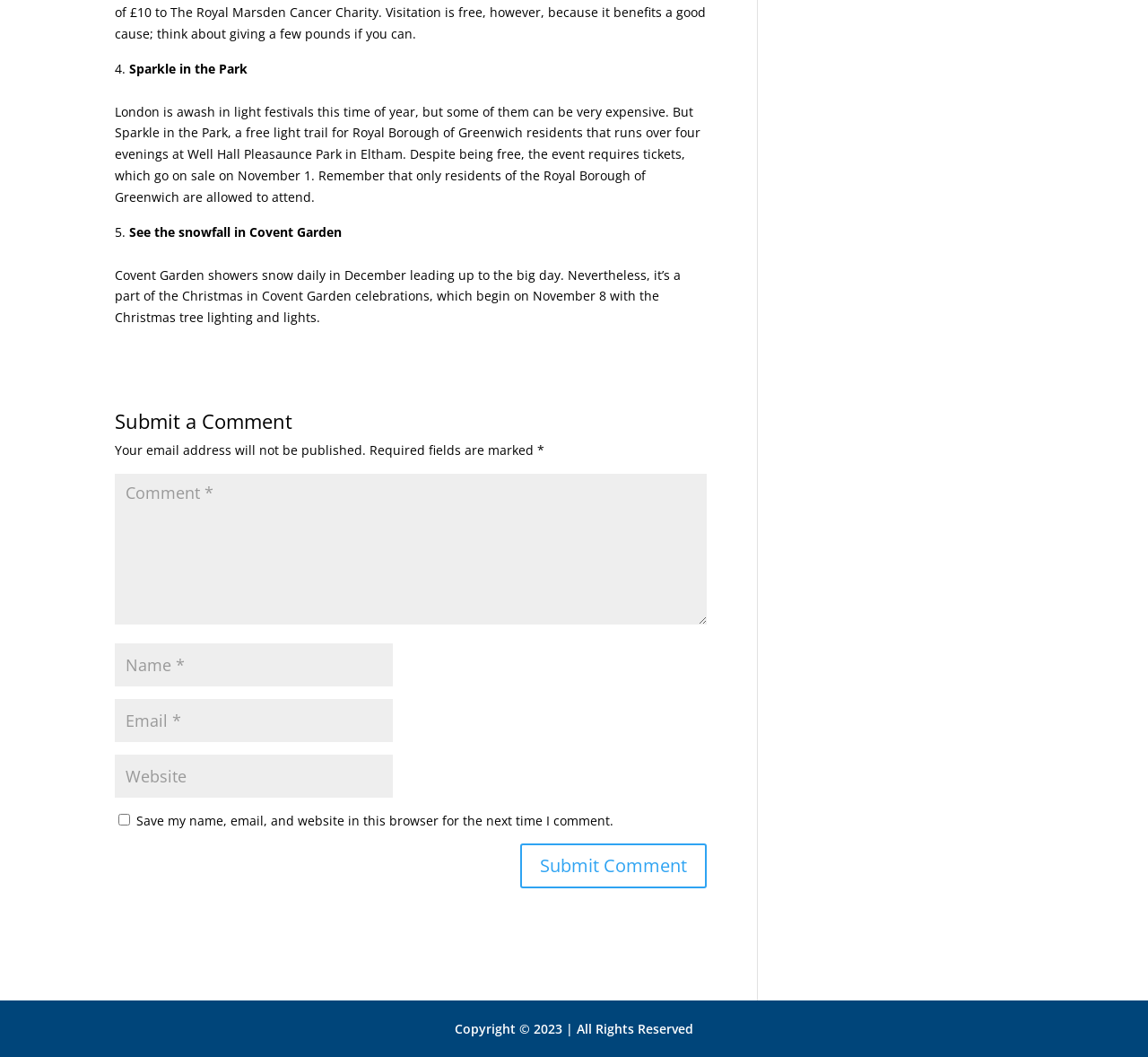Determine the bounding box of the UI component based on this description: "input value="Comment *" name="comment"". The bounding box coordinates should be four float values between 0 and 1, i.e., [left, top, right, bottom].

[0.1, 0.448, 0.616, 0.591]